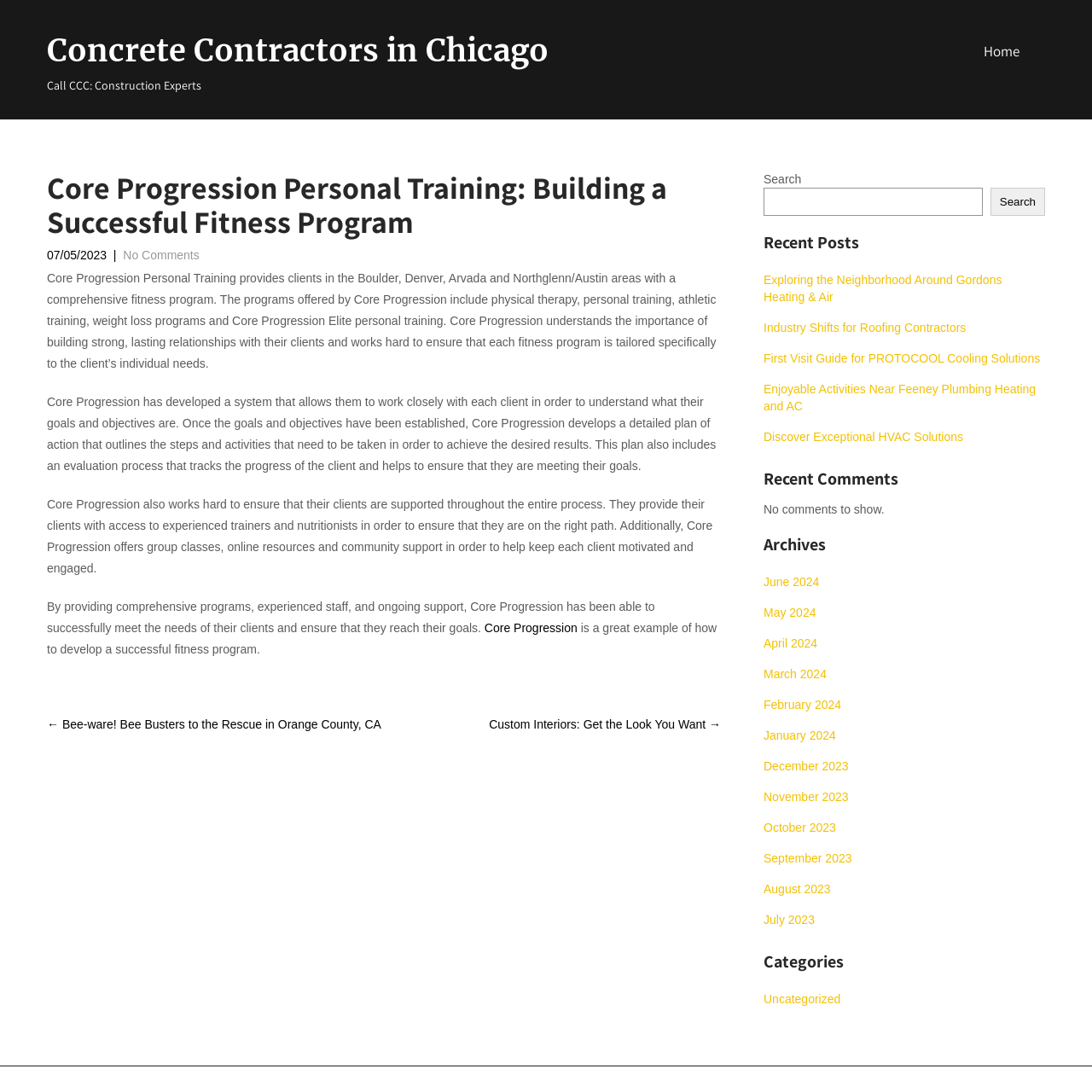Please specify the bounding box coordinates of the clickable section necessary to execute the following command: "Visit the 'Recent Posts' section".

[0.699, 0.198, 0.957, 0.23]